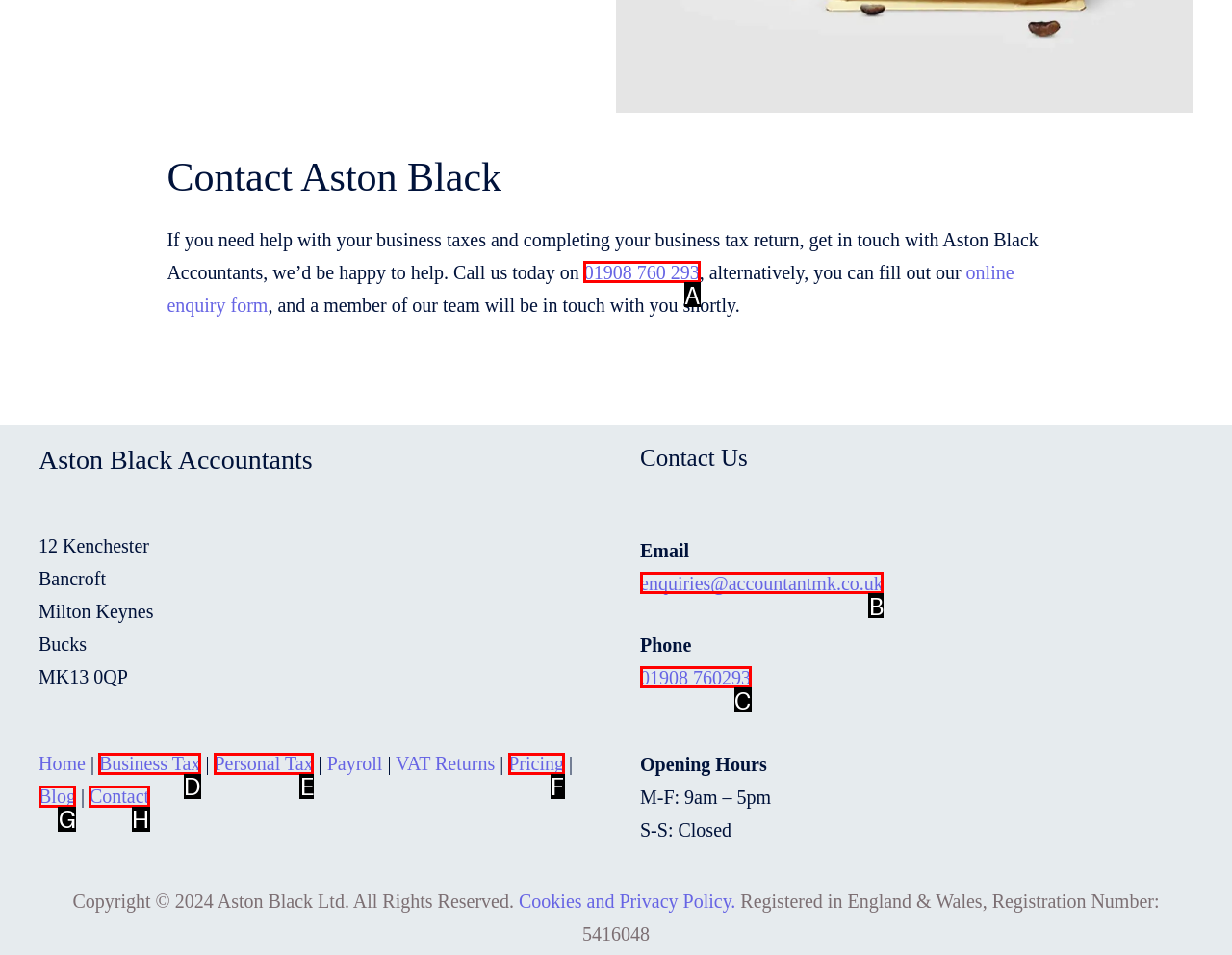Choose the letter that corresponds to the correct button to accomplish the task: Call the business tax return hotline
Reply with the letter of the correct selection only.

A